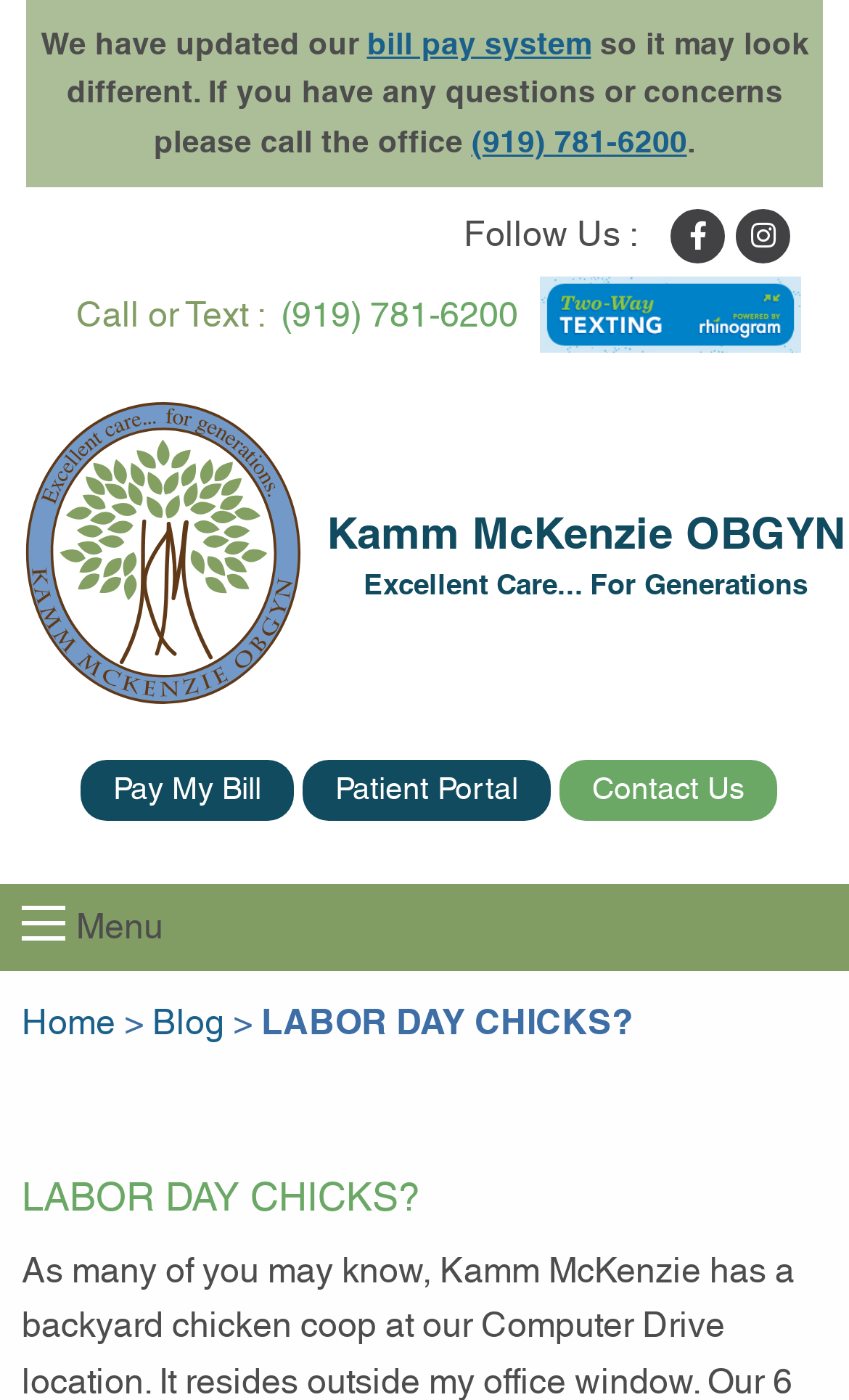Identify the bounding box coordinates for the element that needs to be clicked to fulfill this instruction: "Open the main menu". Provide the coordinates in the format of four float numbers between 0 and 1: [left, top, right, bottom].

[0.026, 0.647, 0.077, 0.672]